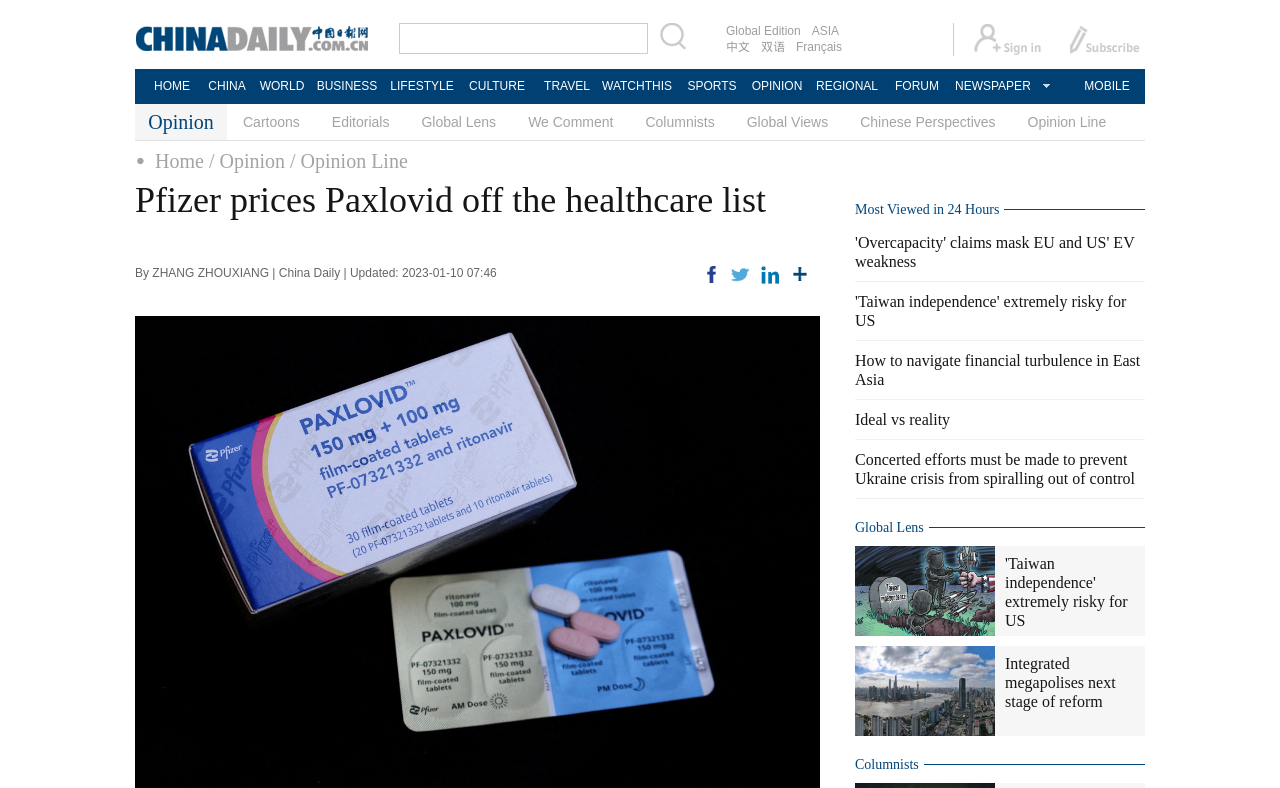Extract the main title from the webpage.

Pfizer prices Paxlovid off the healthcare list